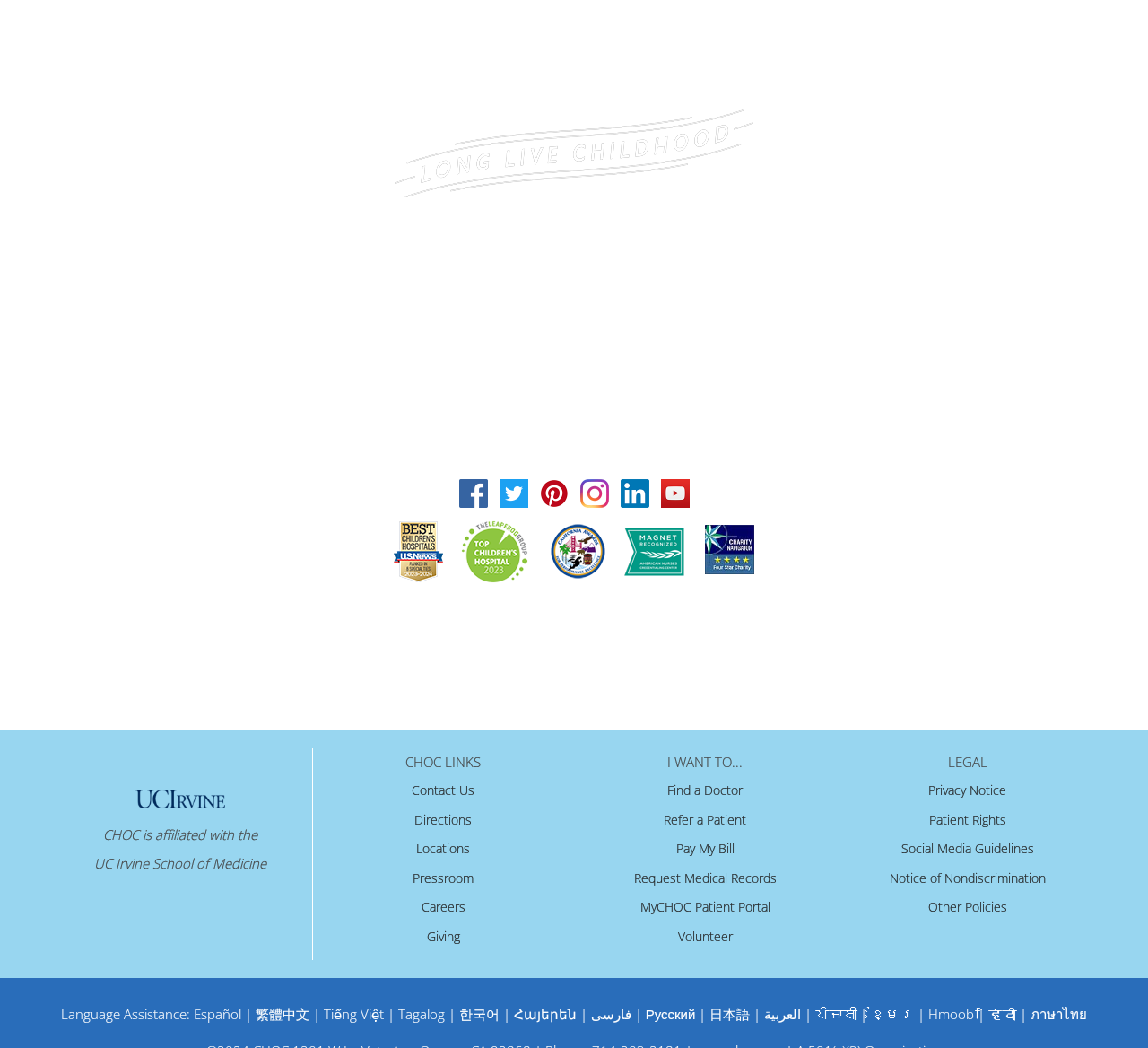What social media platforms are available?
Can you offer a detailed and complete answer to this question?

The social media platforms are available as links at the top of the page, with their respective icons. The links are 'Facebook', 'Twitter', 'Pinterest', 'Instagram', 'LinkedIn', and 'YouTube'.